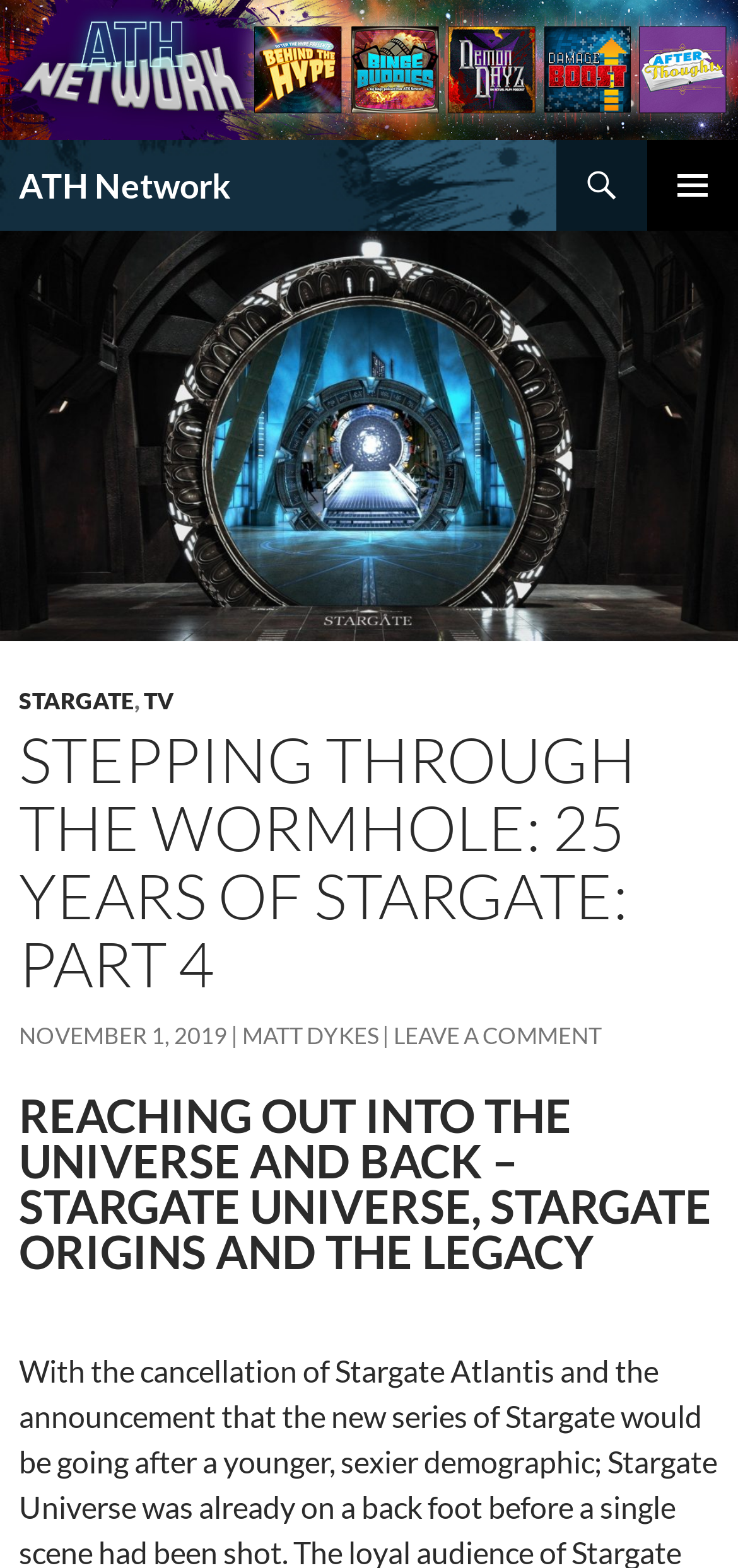Give a one-word or phrase response to the following question: When was the article published?

November 1, 2019